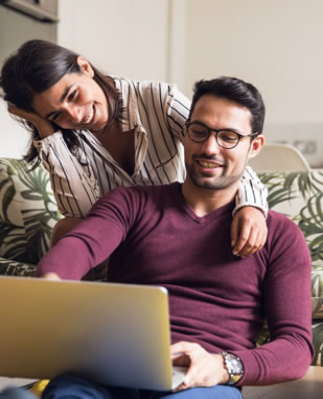Describe the image with as much detail as possible.

In a cozy and inviting living space, a man and a woman share an intimate moment while sitting on a stylish sofa adorned with leafy patterns. The man, dressed in a snug maroon sweater and blue jeans, is focused on his laptop as he engages with its content, while the woman, wearing a light striped blouse, leans in affectionately from behind, resting her chin on his shoulder. With a joyful expression, she watches the screen, contributing to a warm atmosphere filled with companionship and interest. This scene captures the essence of modern relationships, where technology and personal connection intertwine, reflecting a playful yet meaningful interaction between the two.